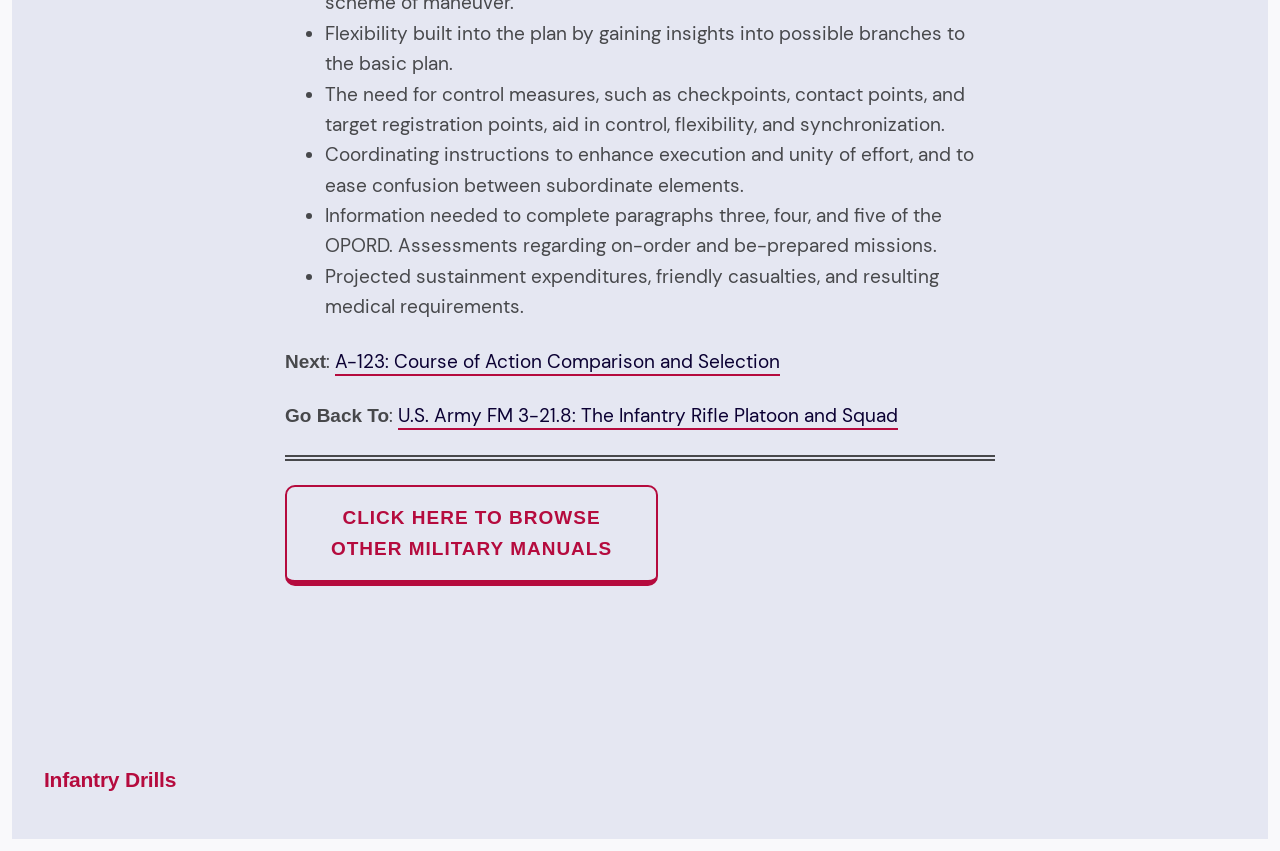Respond to the following question with a brief word or phrase:
What is the text of the 'Next' button?

Next